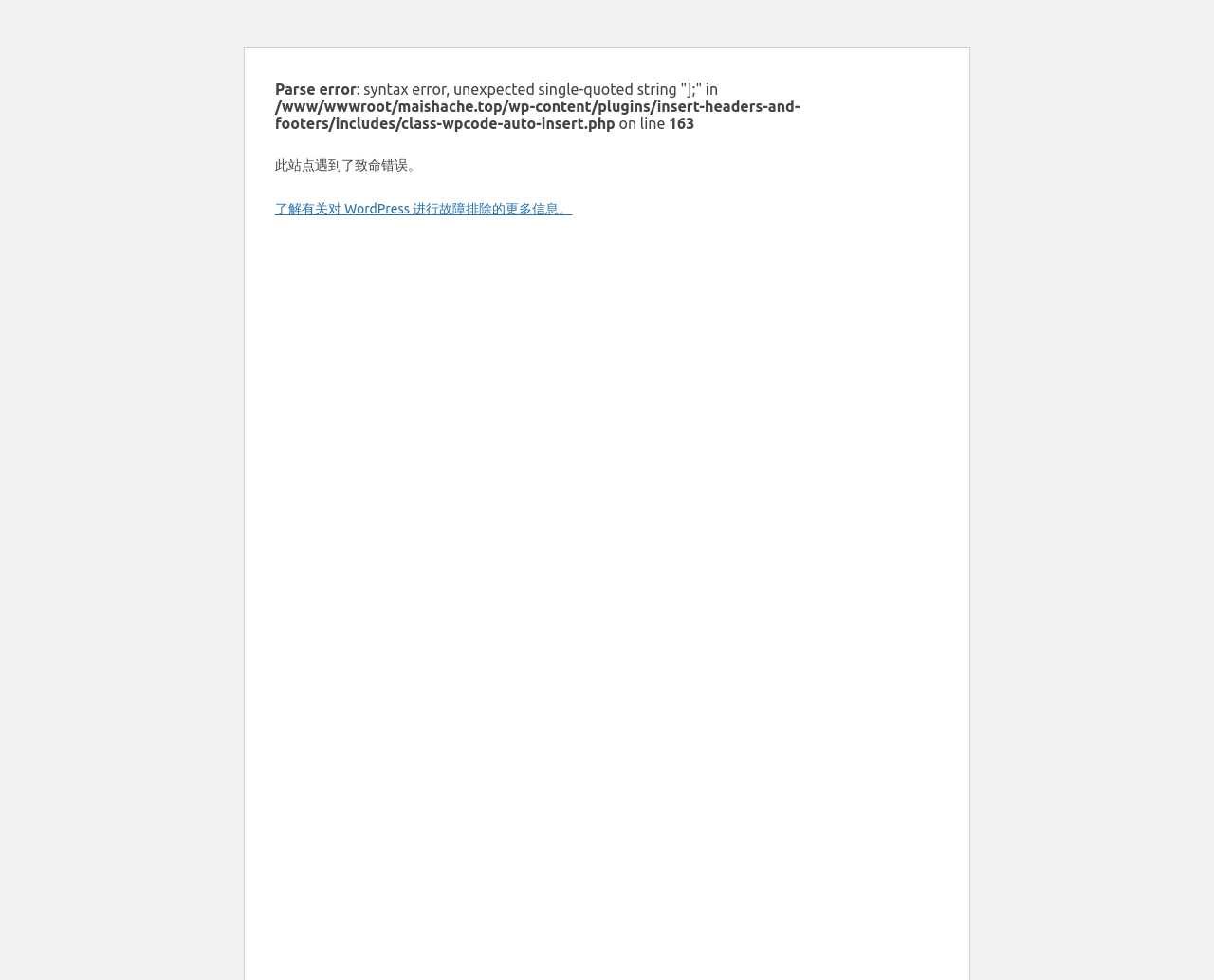What is the description of the error?
Based on the content of the image, thoroughly explain and answer the question.

The description of the error is 'syntax error, unexpected single-quoted string "];"' as indicated by the StaticText element with bounding box coordinates [0.294, 0.082, 0.591, 0.1].